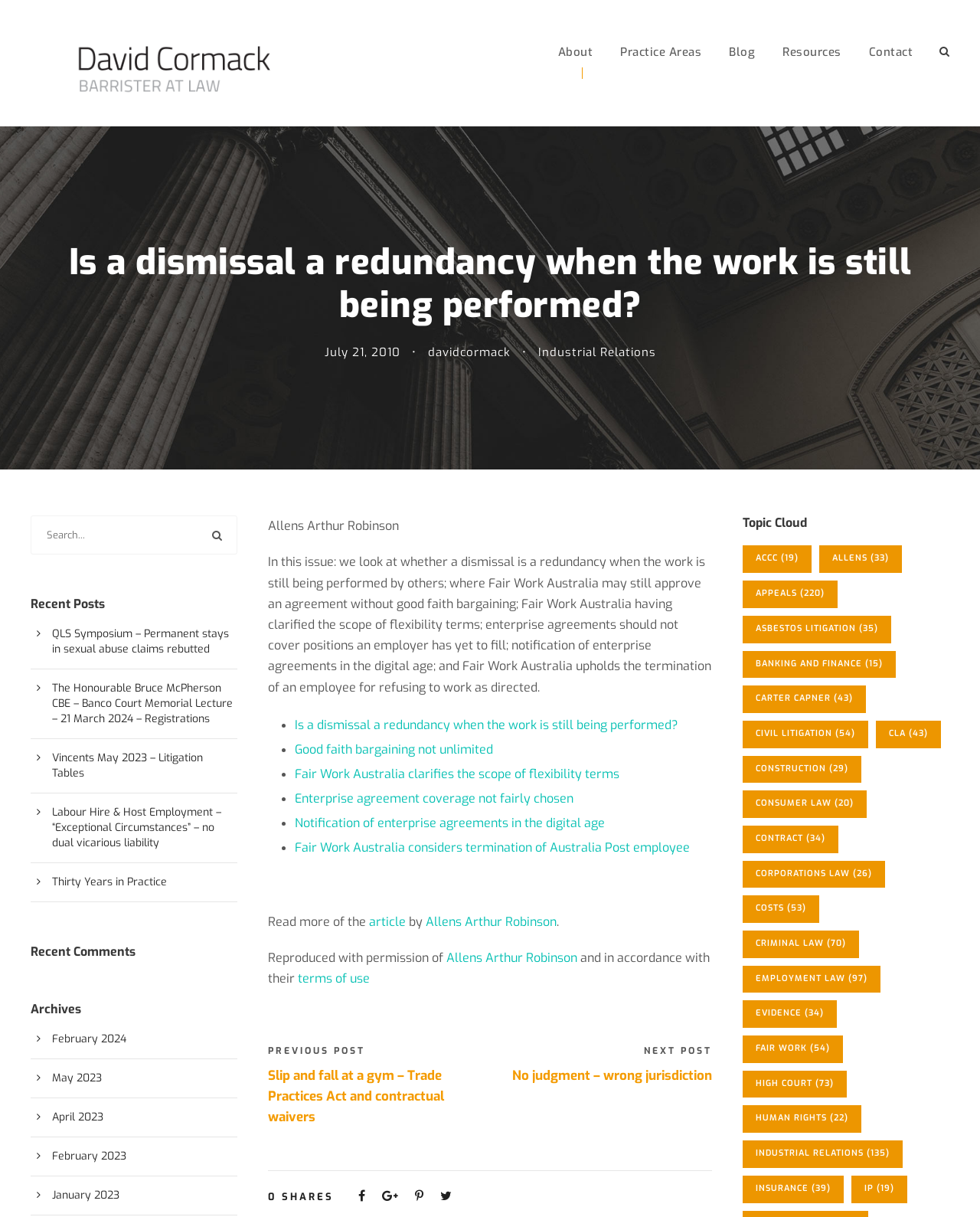What is the purpose of the 'Search' button?
Could you please answer the question thoroughly and with as much detail as possible?

The purpose of the 'Search' button can be inferred from its location and the search box next to it, which suggests that it is used to search the website for specific content.